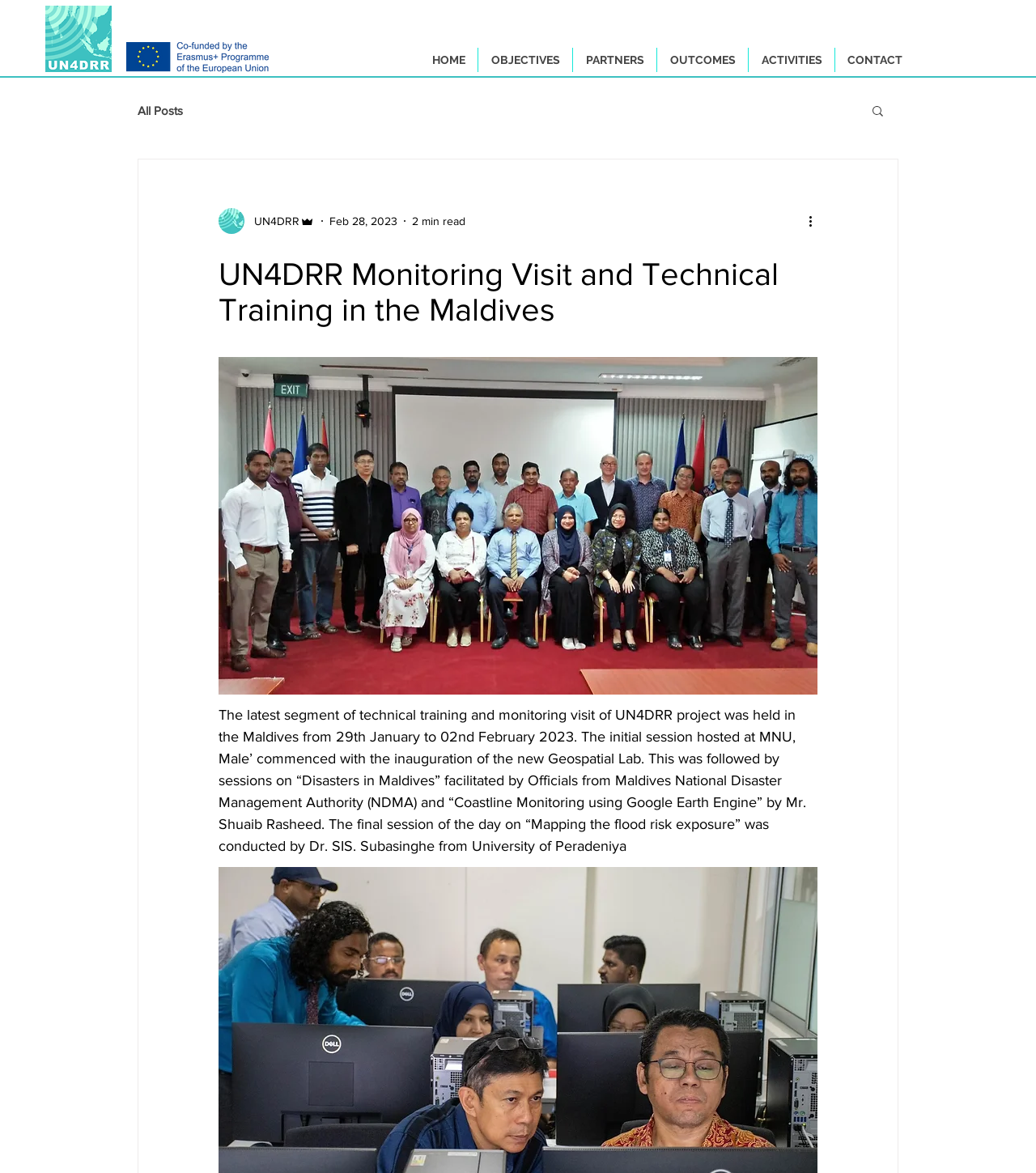Answer the question with a single word or phrase: 
What is the name of the university mentioned?

University of Peradeniya